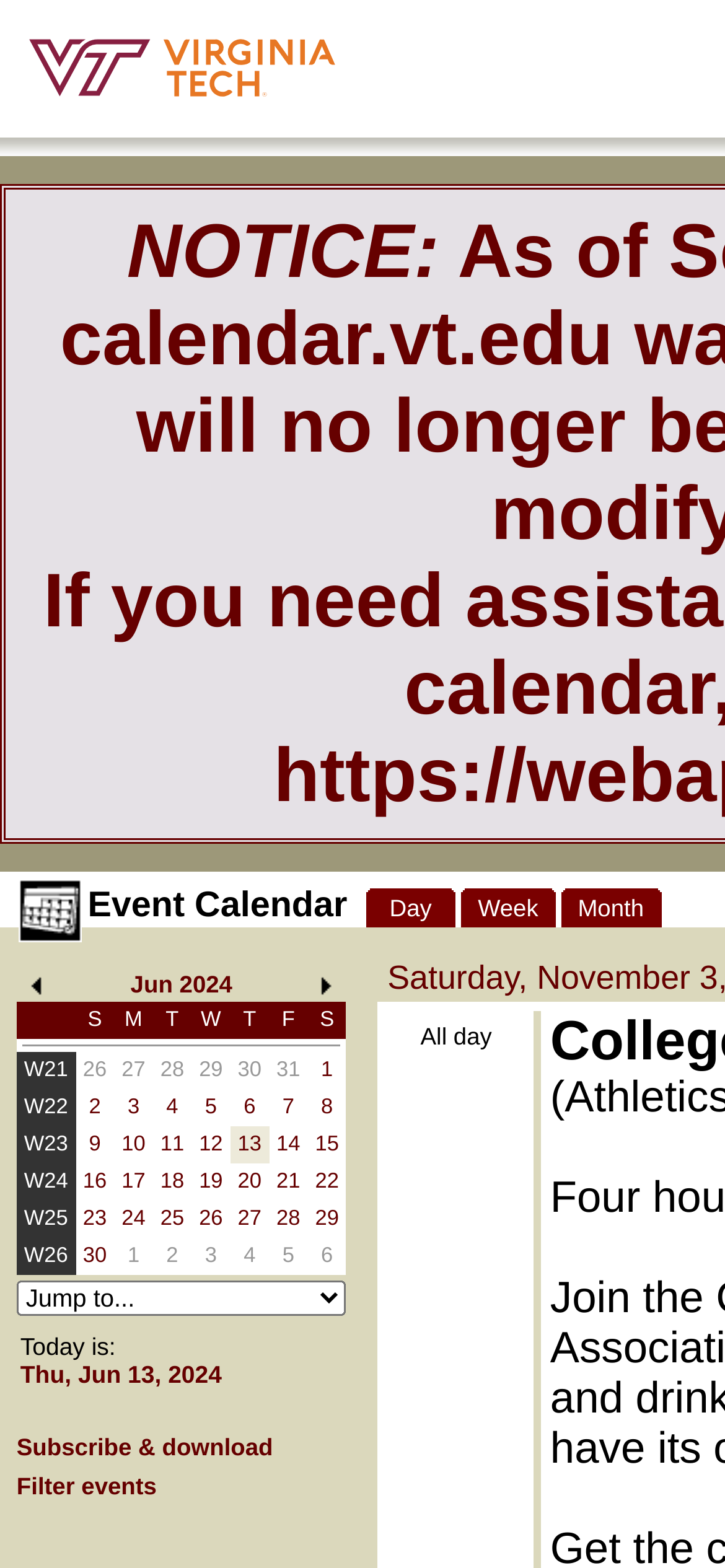Respond to the question below with a single word or phrase:
What are the options to view the calendar?

Day, Week, Month